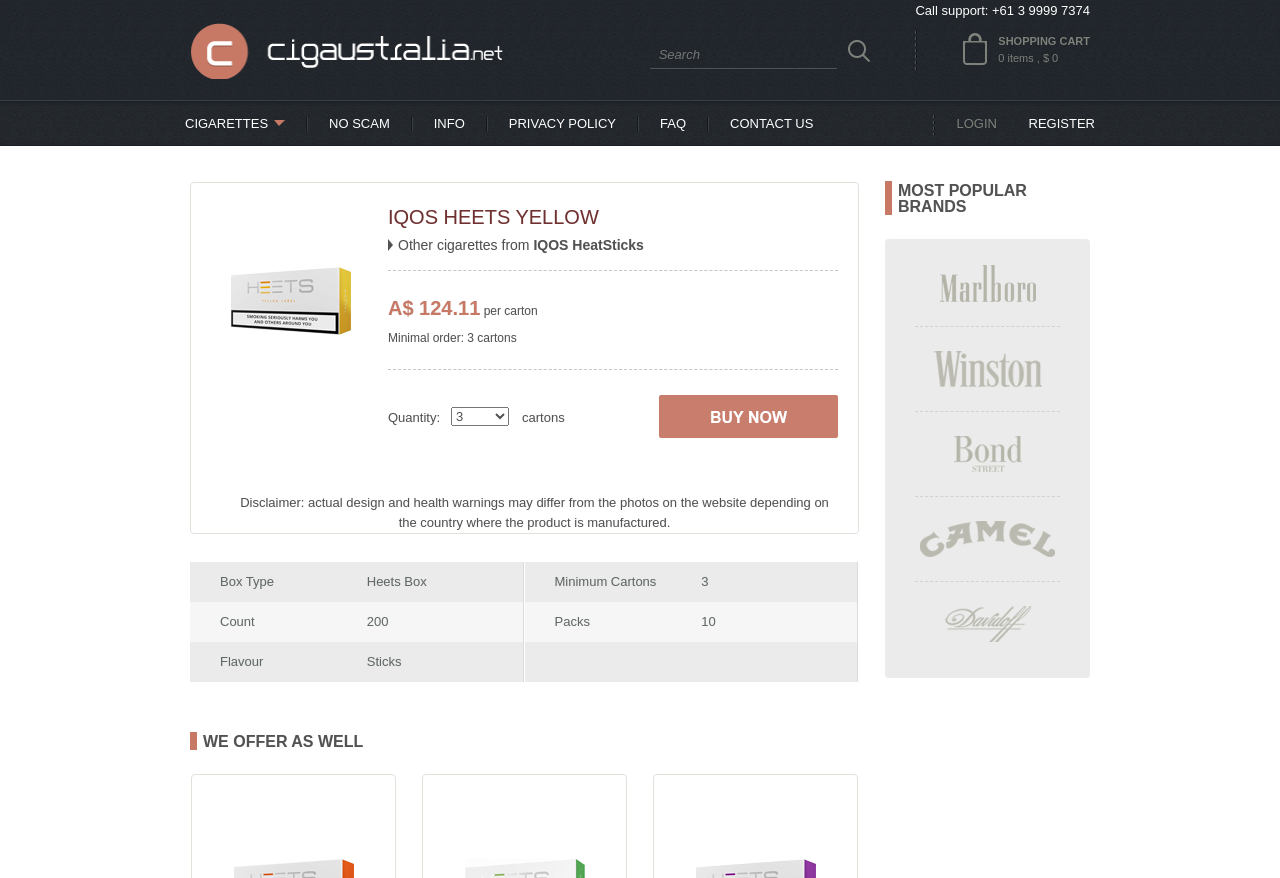What is the headline of the webpage?

IQOS HEETS YELLOW